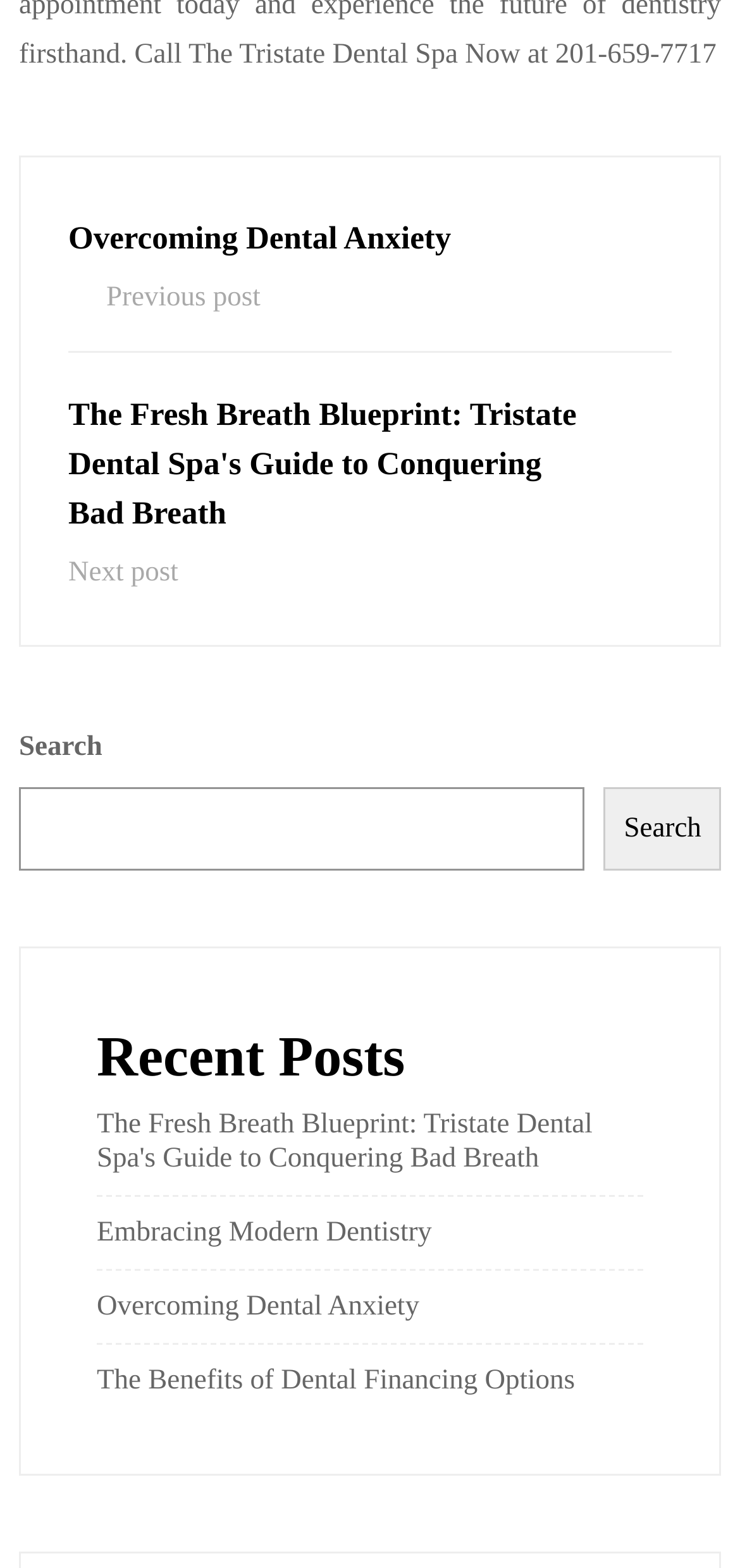Please determine the bounding box coordinates of the element to click on in order to accomplish the following task: "Search for something". Ensure the coordinates are four float numbers ranging from 0 to 1, i.e., [left, top, right, bottom].

[0.026, 0.502, 0.791, 0.555]